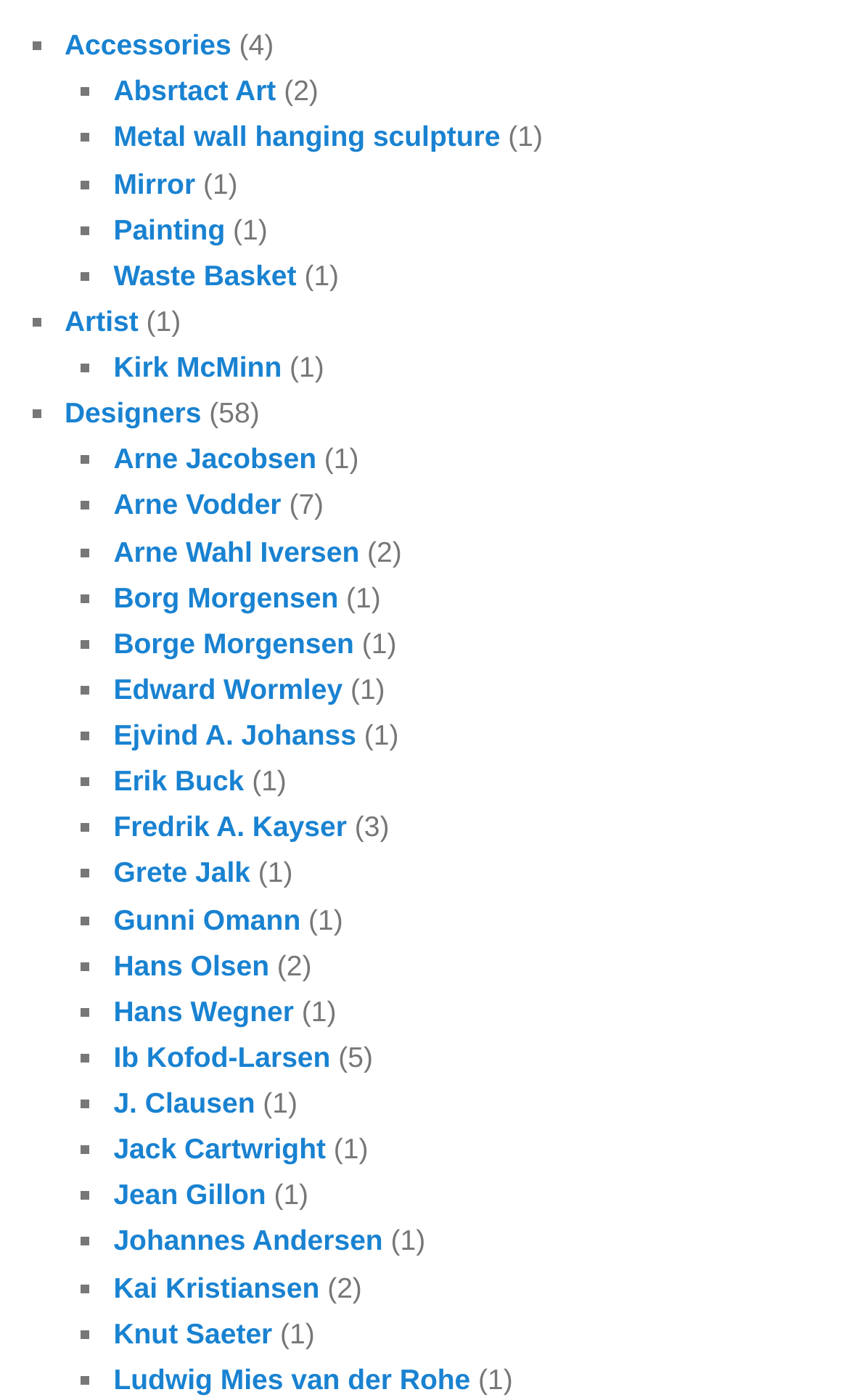Look at the image and answer the question in detail:
What type of item is a 'Waste Basket'?

Based on the context of the webpage, which lists various home decor products, a 'Waste Basket' is likely a type of home decor item.